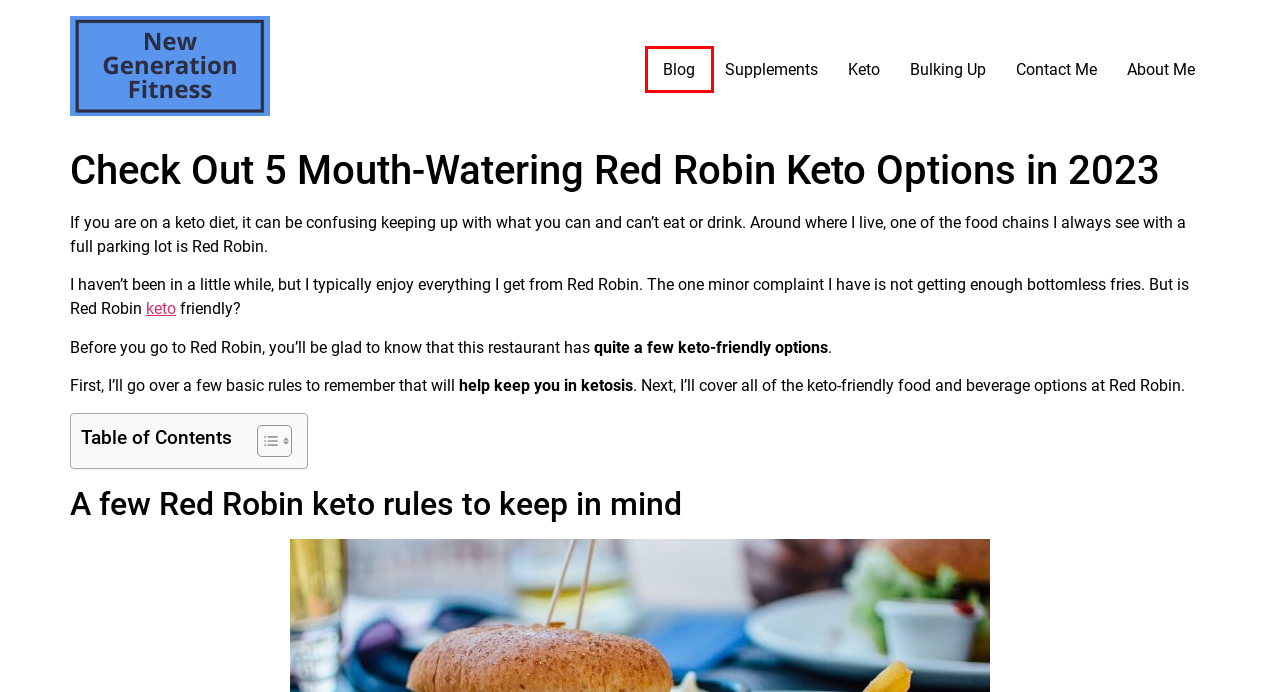You have a screenshot of a webpage with a red rectangle bounding box around an element. Identify the best matching webpage description for the new page that appears after clicking the element in the bounding box. The descriptions are:
A. About Me - New Generation Fitness
B. 7 Proven Whey Protein Isolate Benefits and Where to Find It
C. Keto - New Generation Fitness
D. Contact Me - New Generation Fitness
E. Supplements - New Generation Fitness
F. Are Boiled Peanuts Keto or Not? Discover the Truth
G. Bulking Up - New Generation Fitness
H. Blog - New Generation Fitness

H